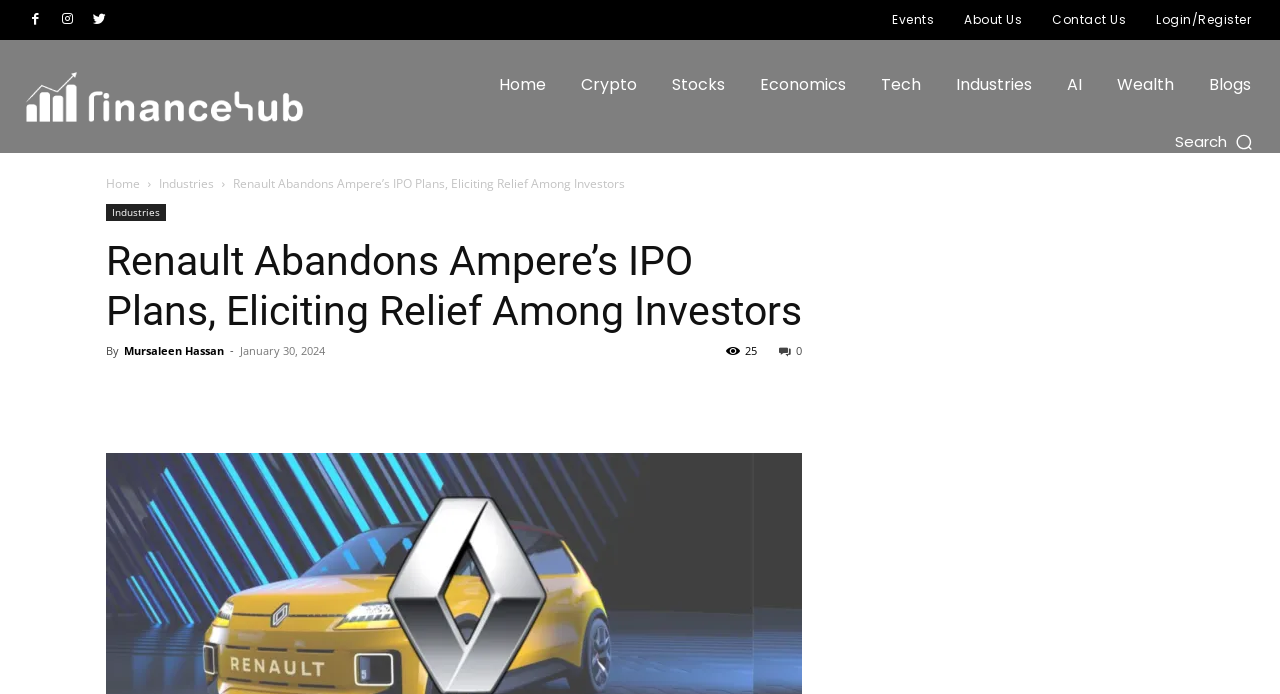Could you identify the text that serves as the heading for this webpage?

Renault Abandons Ampere’s IPO Plans, Eliciting Relief Among Investors